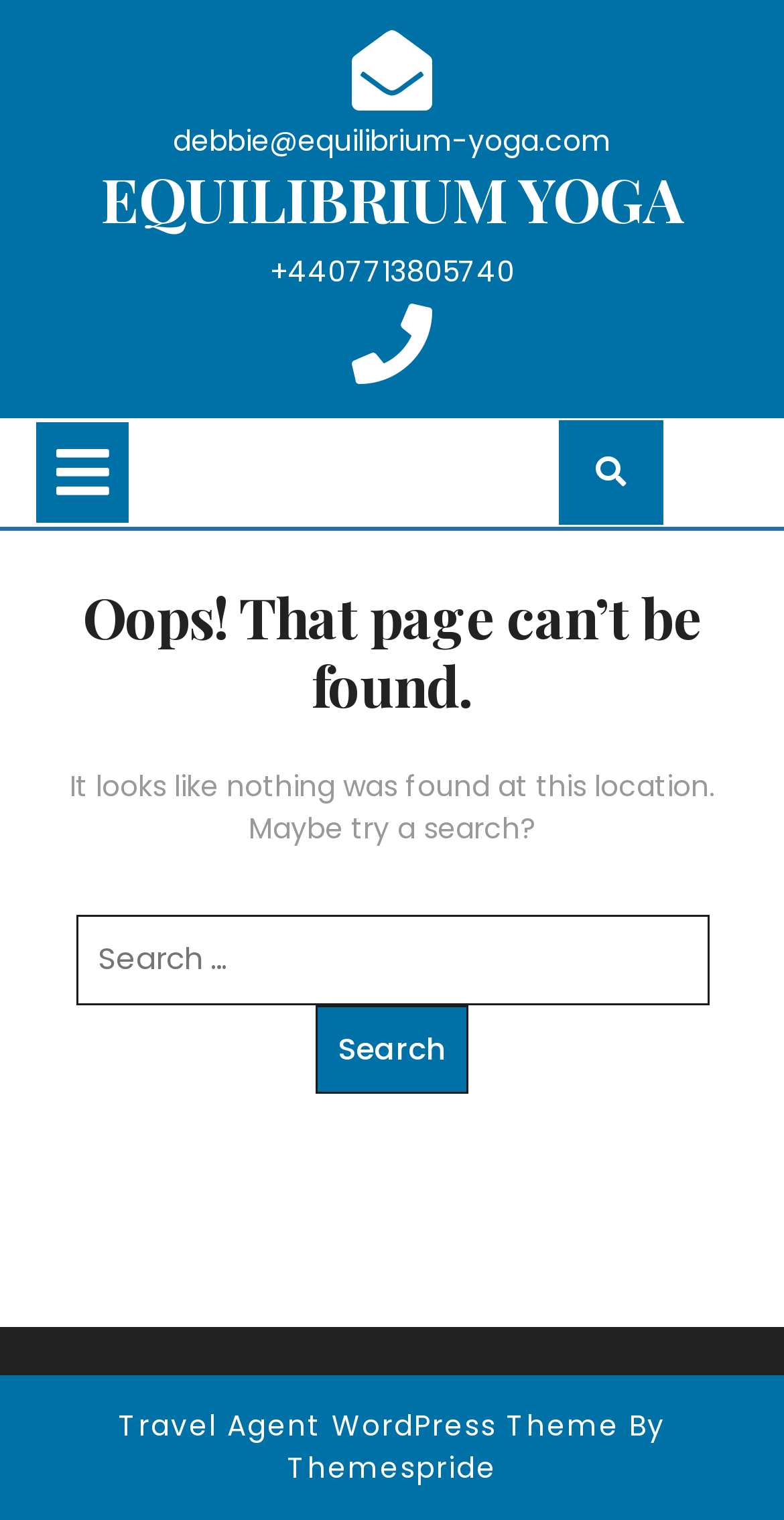Analyze the image and provide a detailed answer to the question: What is the email address provided on the webpage?

I found the email address by looking at the static text element with the bounding box coordinates [0.221, 0.079, 0.779, 0.106], which contains the text 'debbie@equilibrium-yoga.com'.